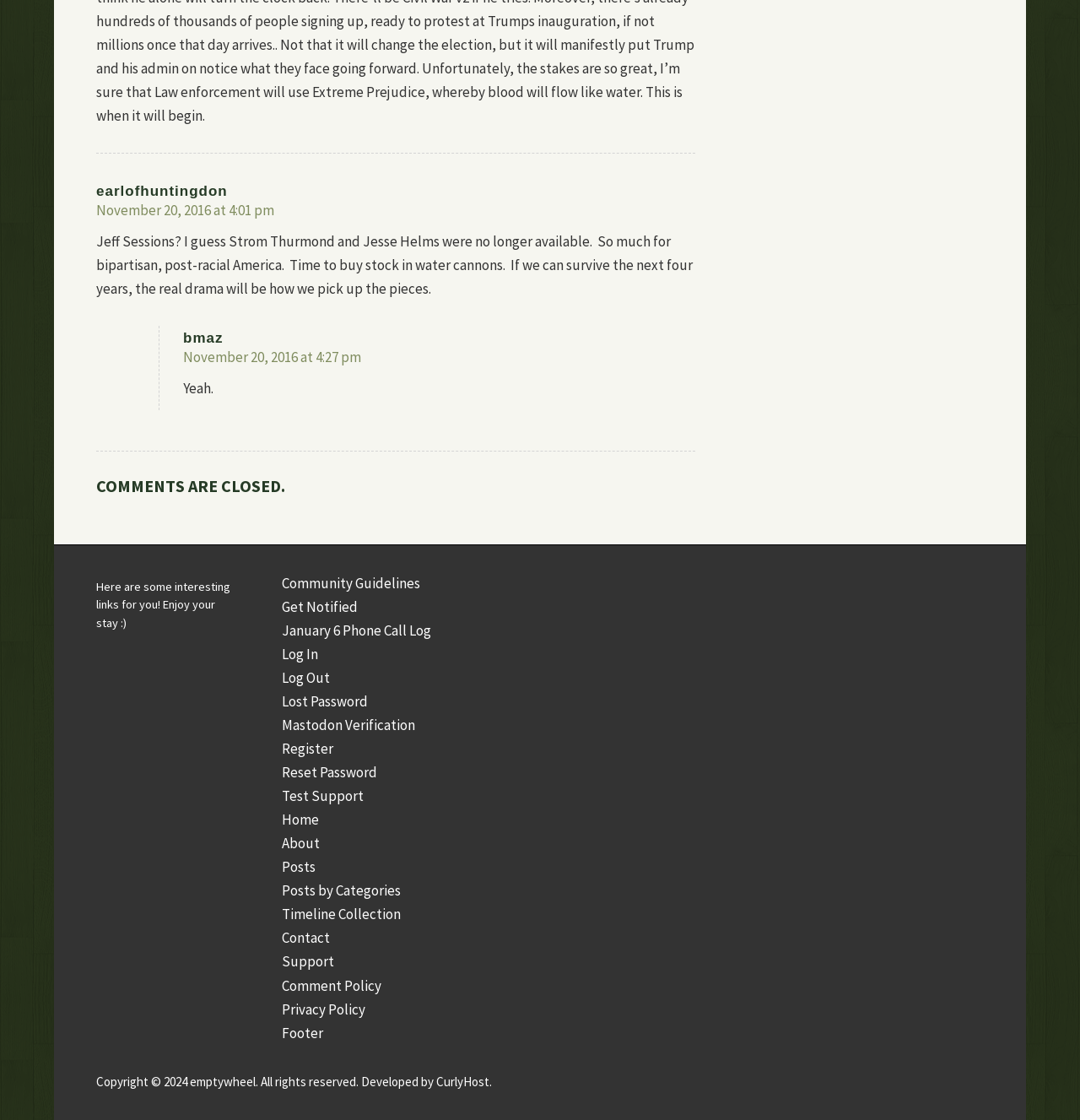Please identify the bounding box coordinates of the element that needs to be clicked to execute the following command: "Click on 'Community Guidelines'". Provide the bounding box using four float numbers between 0 and 1, formatted as [left, top, right, bottom].

[0.261, 0.512, 0.389, 0.529]